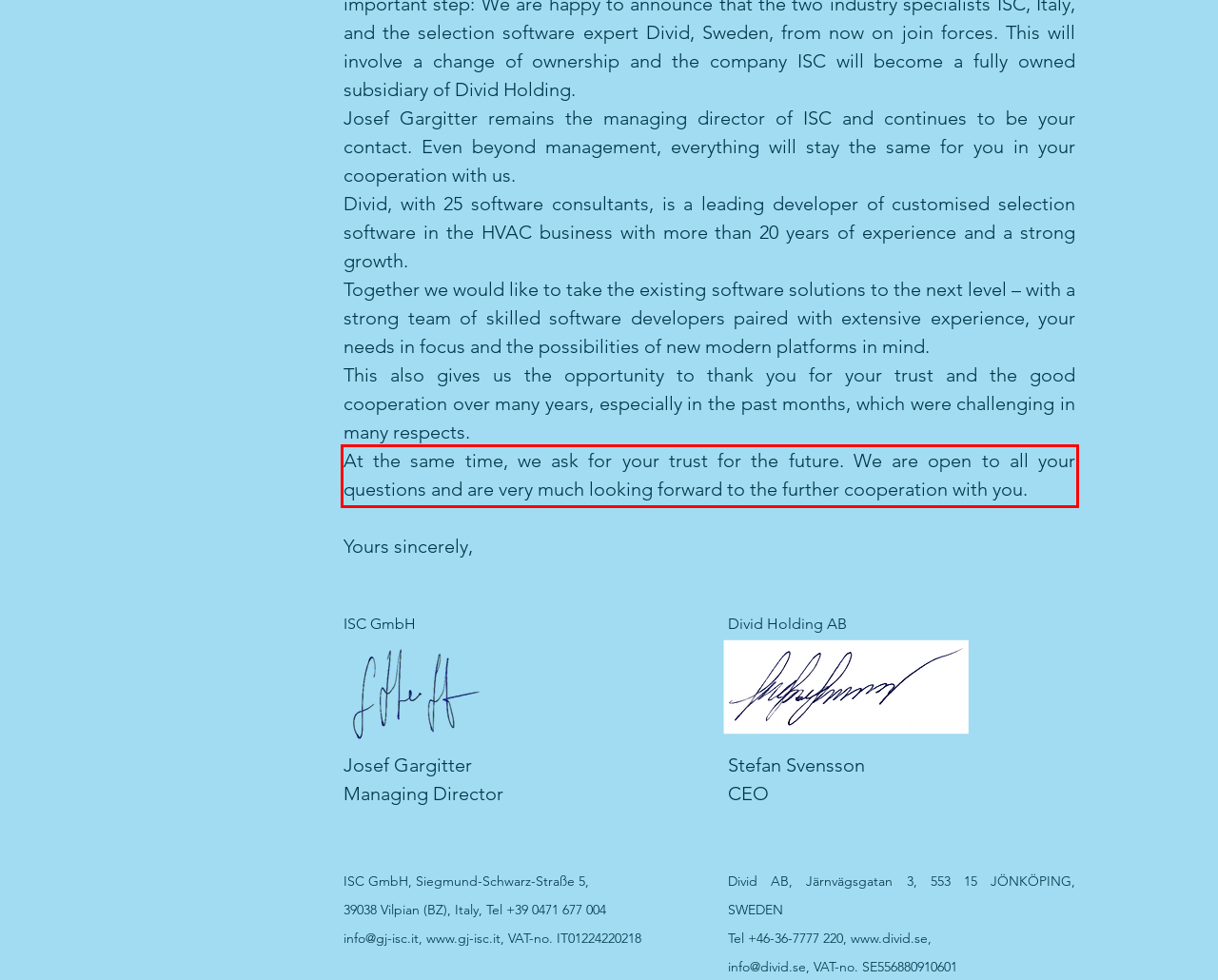Please perform OCR on the text within the red rectangle in the webpage screenshot and return the text content.

At the same time, we ask for your trust for the future. We are open to all your questions and are very much looking forward to the further cooperation with you.